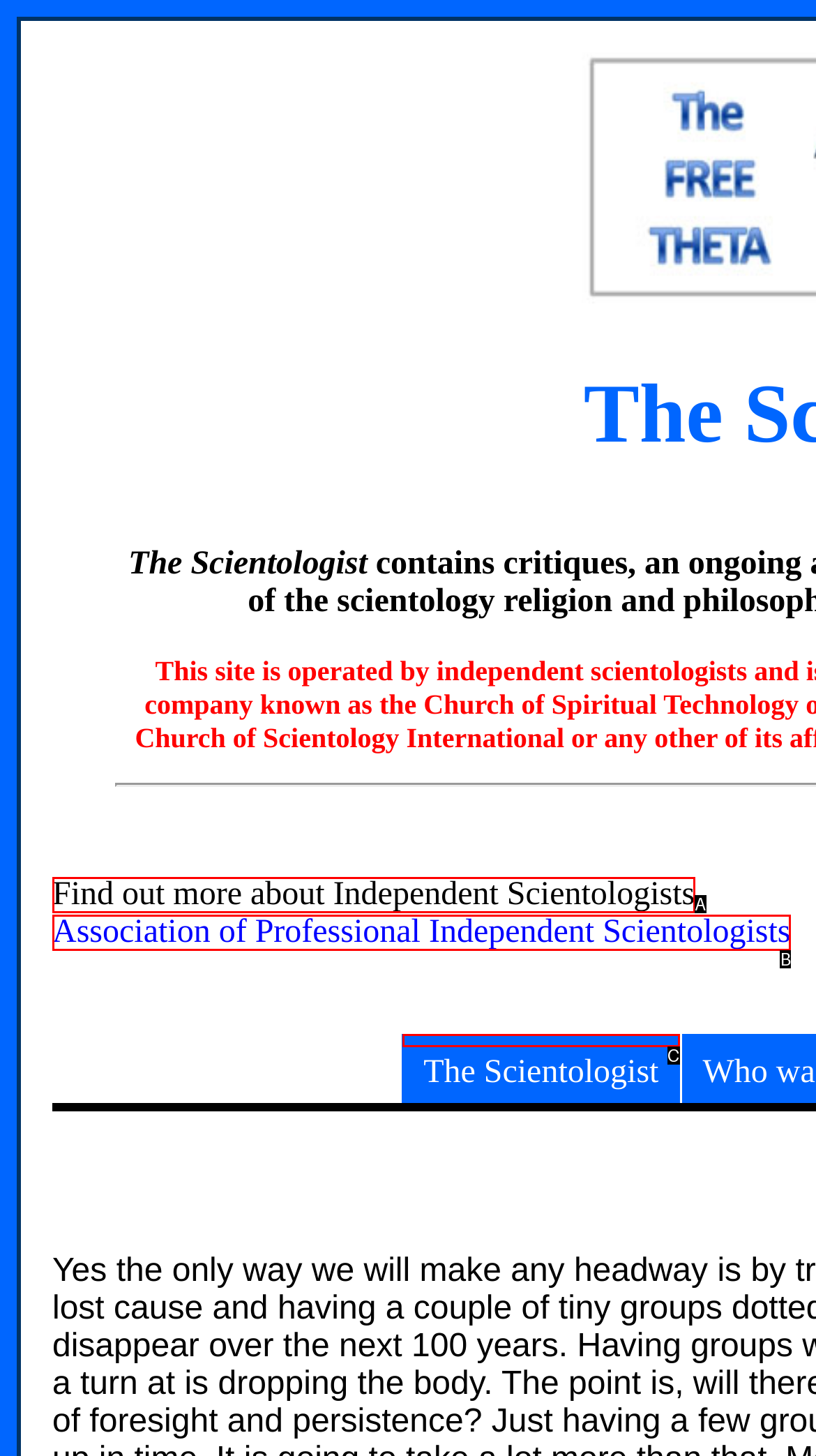Based on the element description: Association of Professional Independent Scientologists, choose the HTML element that matches best. Provide the letter of your selected option.

B